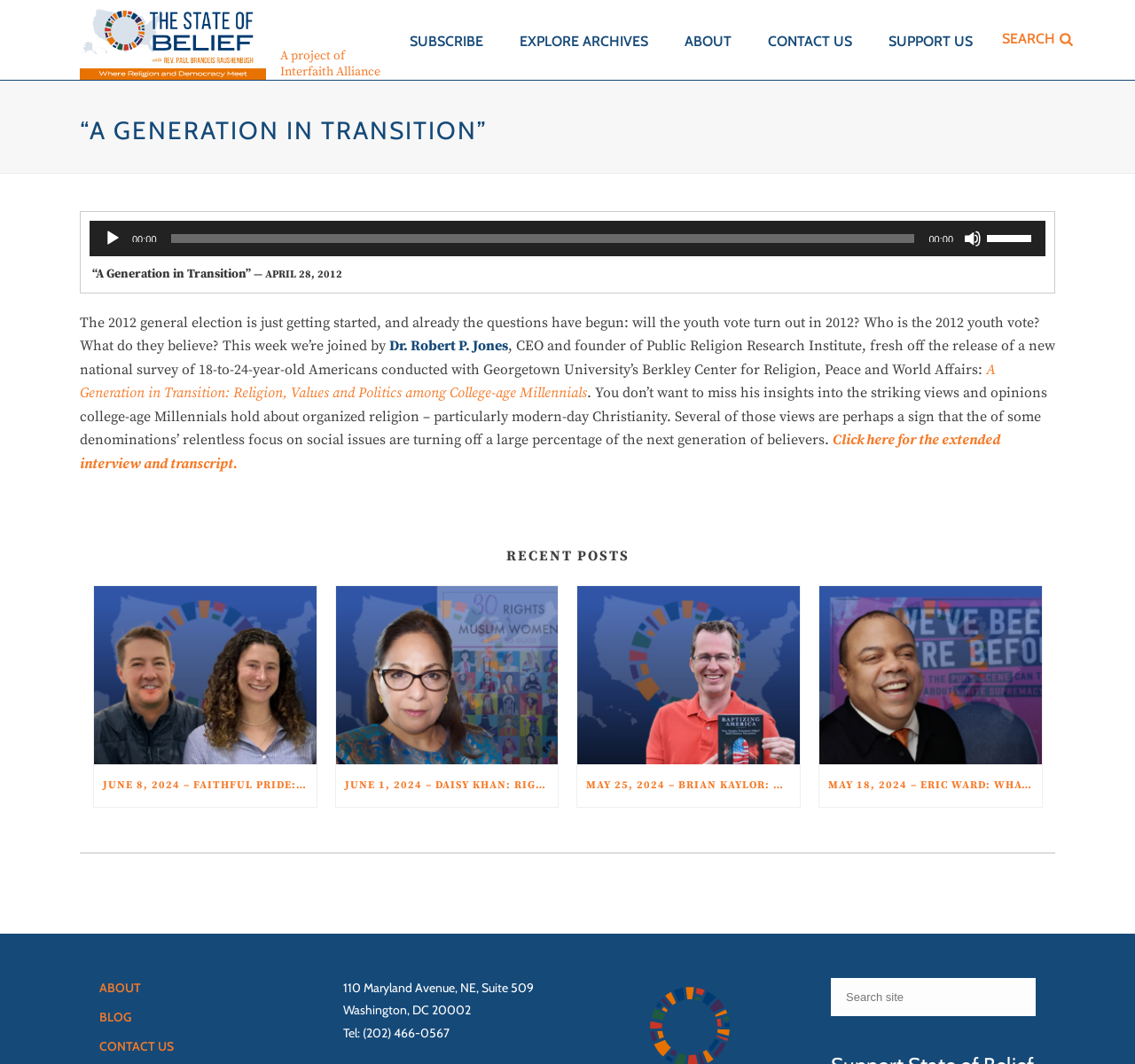Analyze and describe the webpage in a detailed narrative.

This webpage is titled "A Generation in Transition" and appears to be a blog or article page. At the top, there are several links to navigate to different sections of the website, including "SUBSCRIBE", "EXPLORE ARCHIVES", "ABOUT", "CONTACT US", and "SUPPORT US". Below these links, there is a search bar with a magnifying glass icon.

The main content of the page is an article with a heading "“A GENERATION IN TRANSITION”" and a subheading "APRIL 28, 2012". The article is written by Ray Kirstein and is categorized under "Segments". The content discusses the 2012 general election and the youth vote, featuring an interview with Dr. Robert P. Jones, CEO and founder of Public Religion Research Institute.

To the right of the article, there is an audio player with controls to play, pause, and adjust the volume. Below the audio player, there are links to recent posts, including "June 8, 2024 – Faithful Pride: Rev. Kimble Sorrells and Lanie Cohen", "June 1, 2024 – Daisy Khan: Rights and Power of Muslim Women", and "May 25, 2024 – Brian Kaylor: The Heresy of Christian Nationalism". Each of these links has a corresponding image.

At the bottom of the page, there is a section with links to "ABOUT", "BLOG", and "CONTACT US", as well as a physical address, phone number, and a search bar.